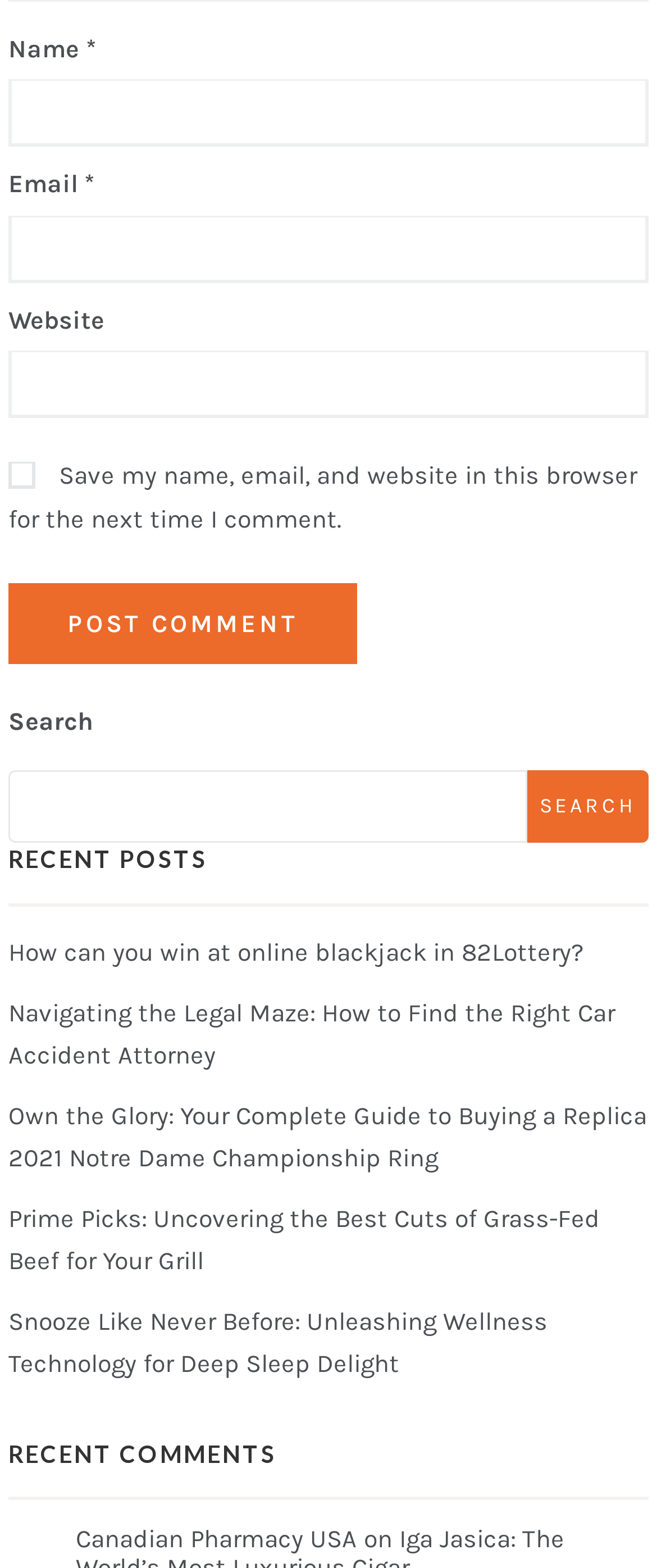Please determine the bounding box coordinates of the clickable area required to carry out the following instruction: "Enter your name". The coordinates must be four float numbers between 0 and 1, represented as [left, top, right, bottom].

[0.013, 0.051, 0.987, 0.094]